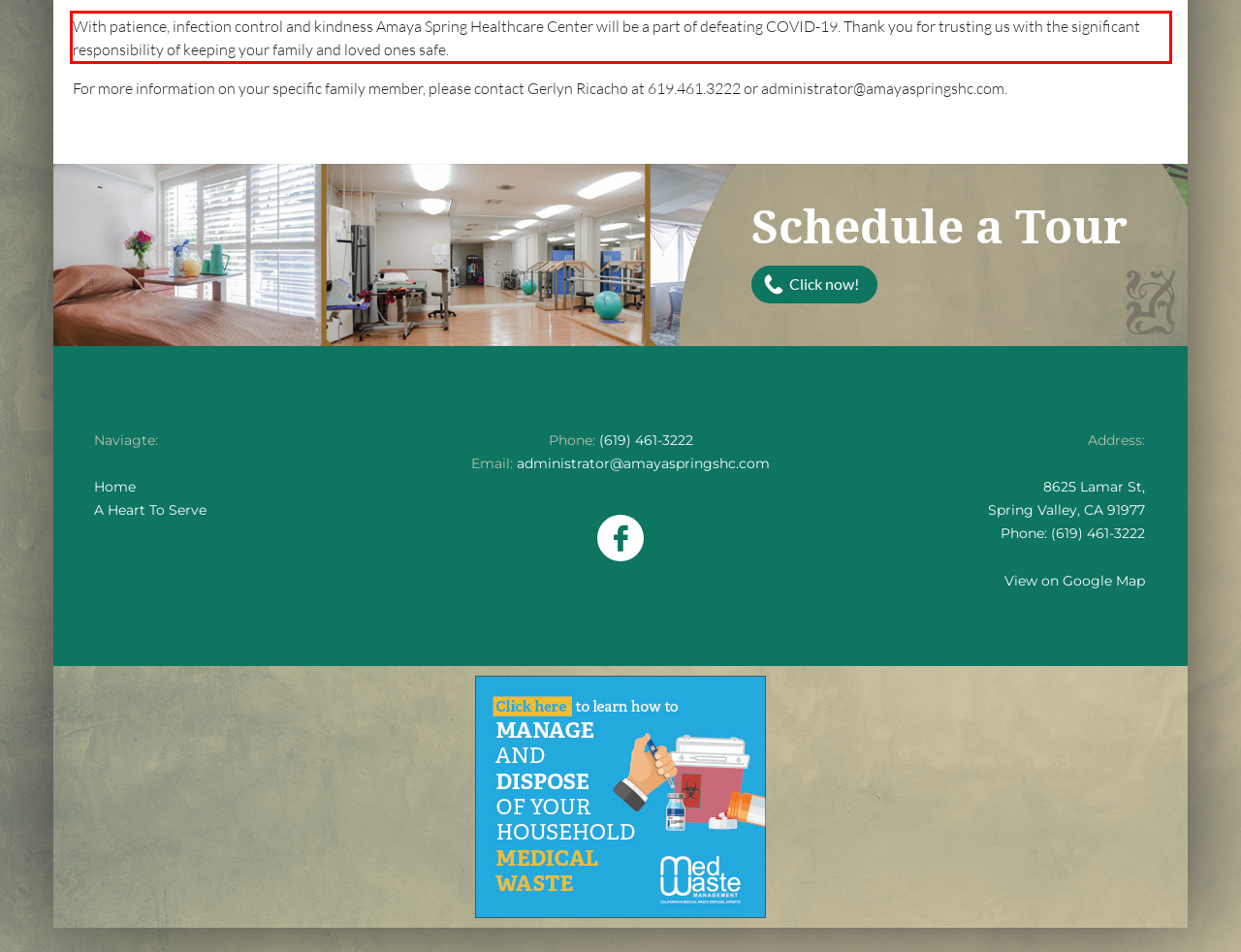From the provided screenshot, extract the text content that is enclosed within the red bounding box.

With patience, infection control and kindness Amaya Spring Healthcare Center will be a part of defeating COVID-19. Thank you for trusting us with the significant responsibility of keeping your family and loved ones safe.